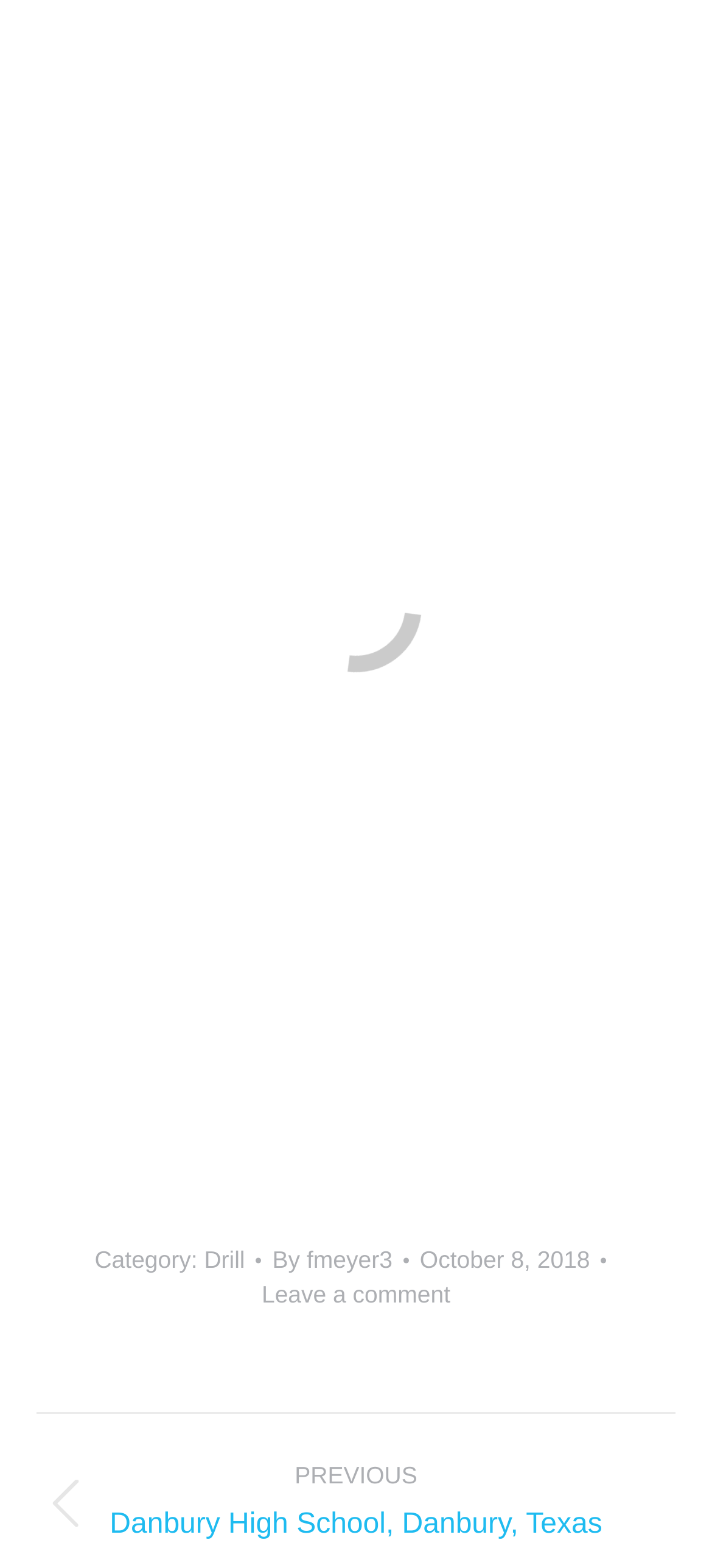Provide your answer in one word or a succinct phrase for the question: 
How many sets are in the show?

47